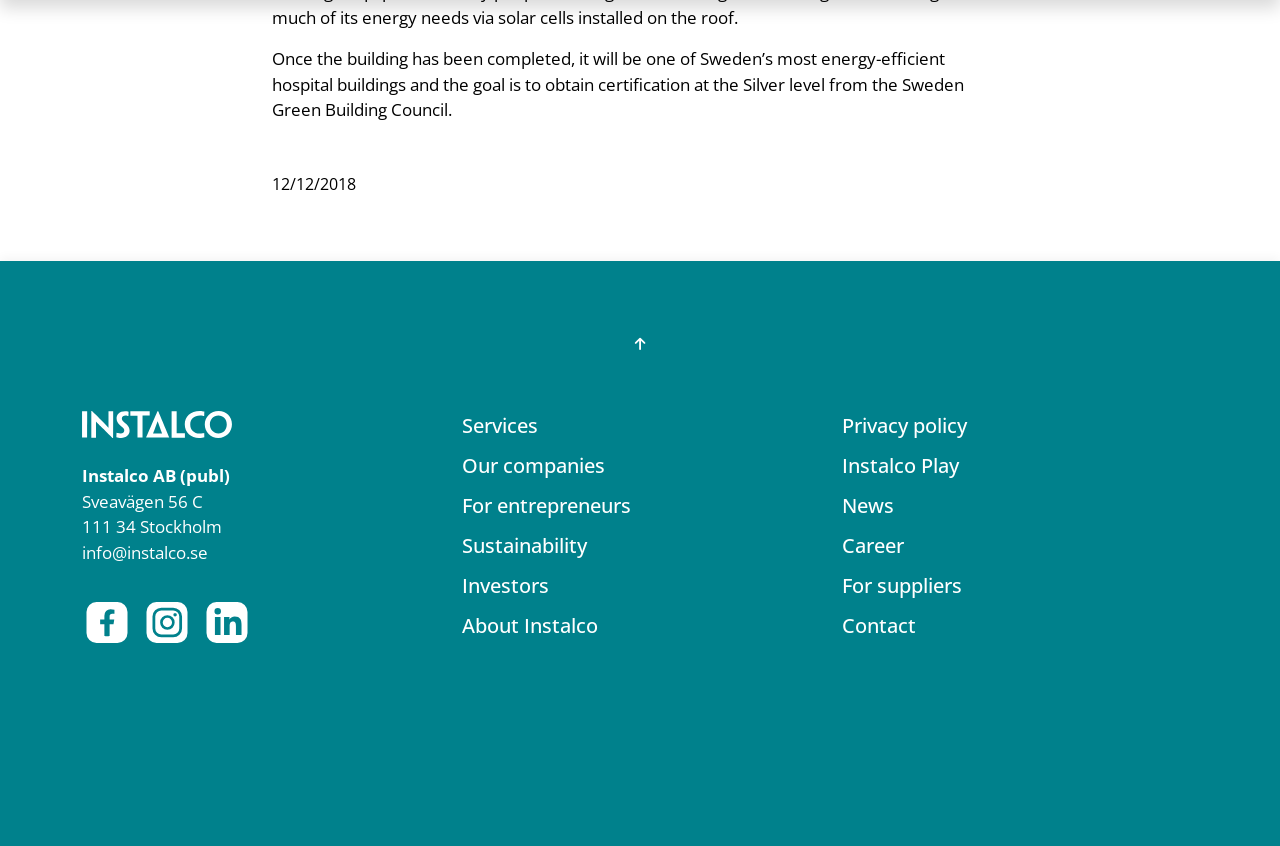Please locate the bounding box coordinates of the region I need to click to follow this instruction: "Contact Instalco".

[0.658, 0.724, 0.716, 0.755]